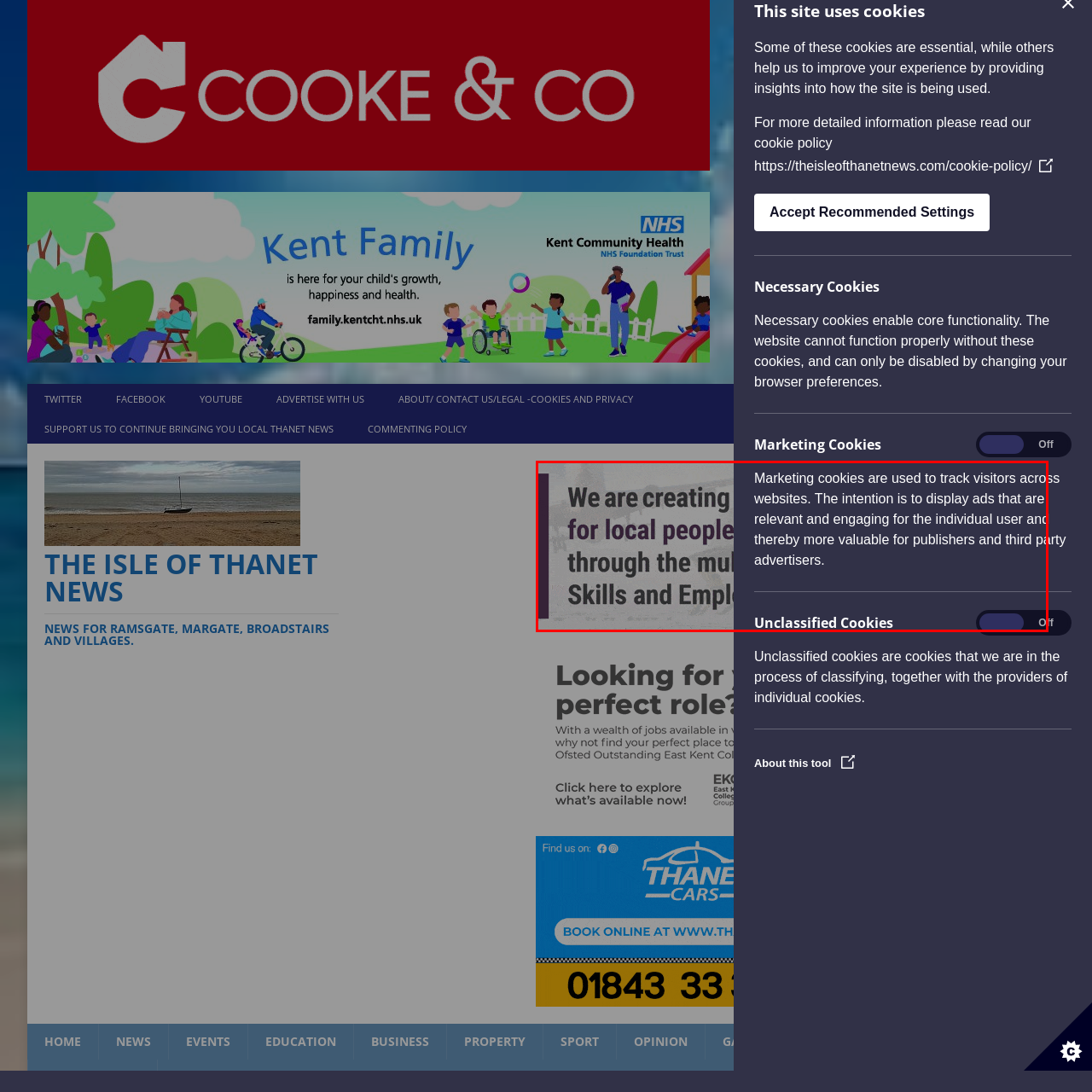What do marketing cookies track?
Focus on the area marked by the red bounding box and respond to the question with as much detail as possible.

According to the brief explanation on the webpage, marketing cookies play a role in tracking visitors across websites, which enables the delivery of relevant advertisements.